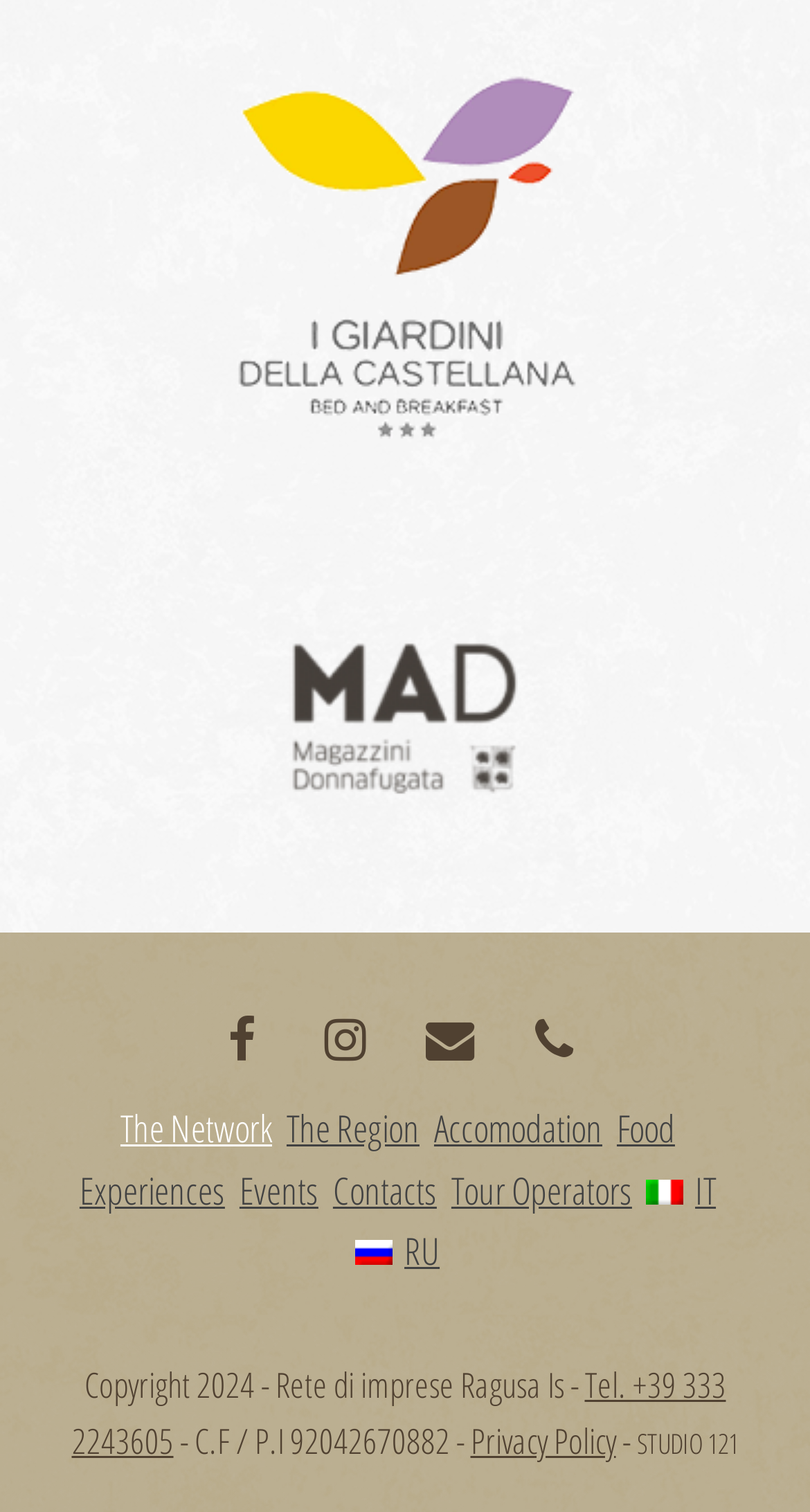What is the last link in the bottom section? Look at the image and give a one-word or short phrase answer.

STUDIO 121